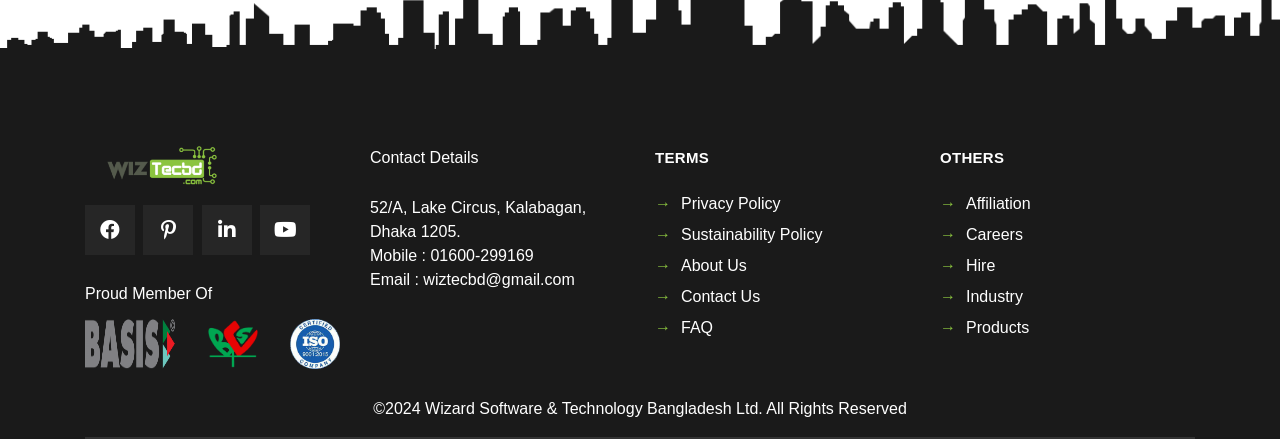Locate the bounding box coordinates of the segment that needs to be clicked to meet this instruction: "Contact Skyports Japan".

None